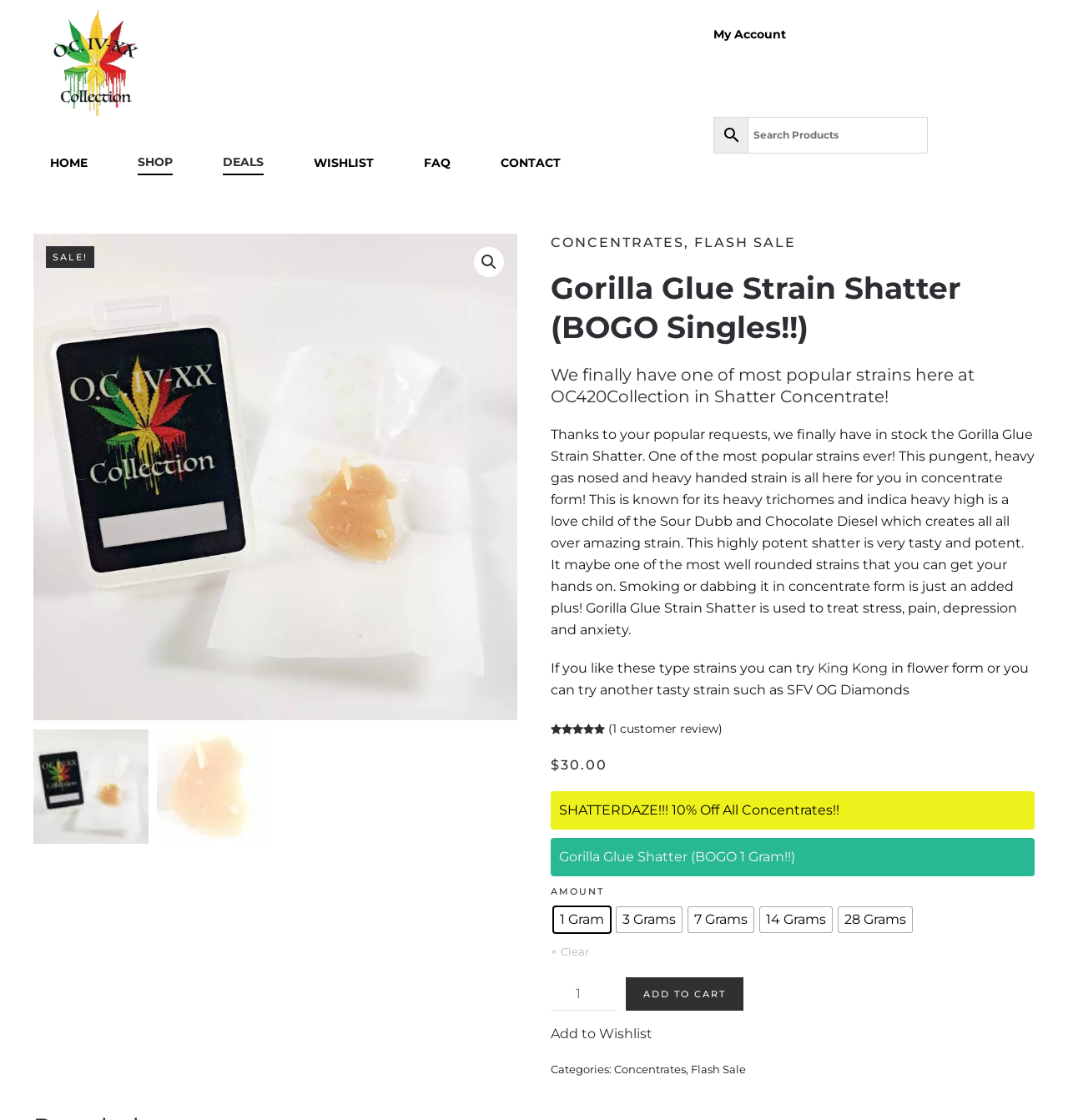Please determine the bounding box coordinates of the element to click in order to execute the following instruction: "View product details". The coordinates should be four float numbers between 0 and 1, specified as [left, top, right, bottom].

[0.031, 0.209, 0.484, 0.643]